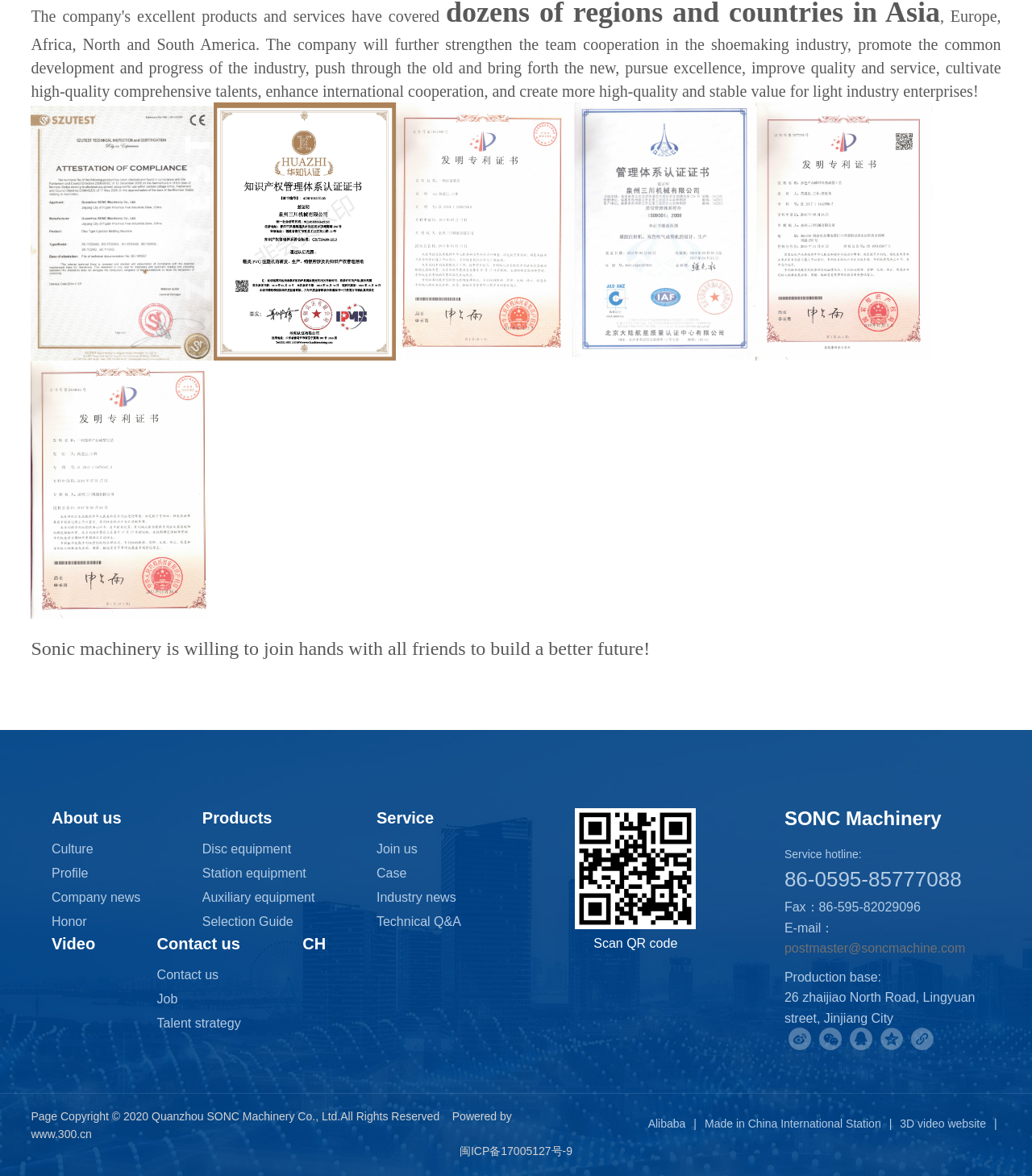Refer to the image and offer a detailed explanation in response to the question: What is the company's goal?

The company's goal is mentioned in the StaticText element with ID 525, which states 'Sonic machinery is willing to join hands with all friends to build a better future!' This suggests that the company aims to collaborate with others to create a better future.